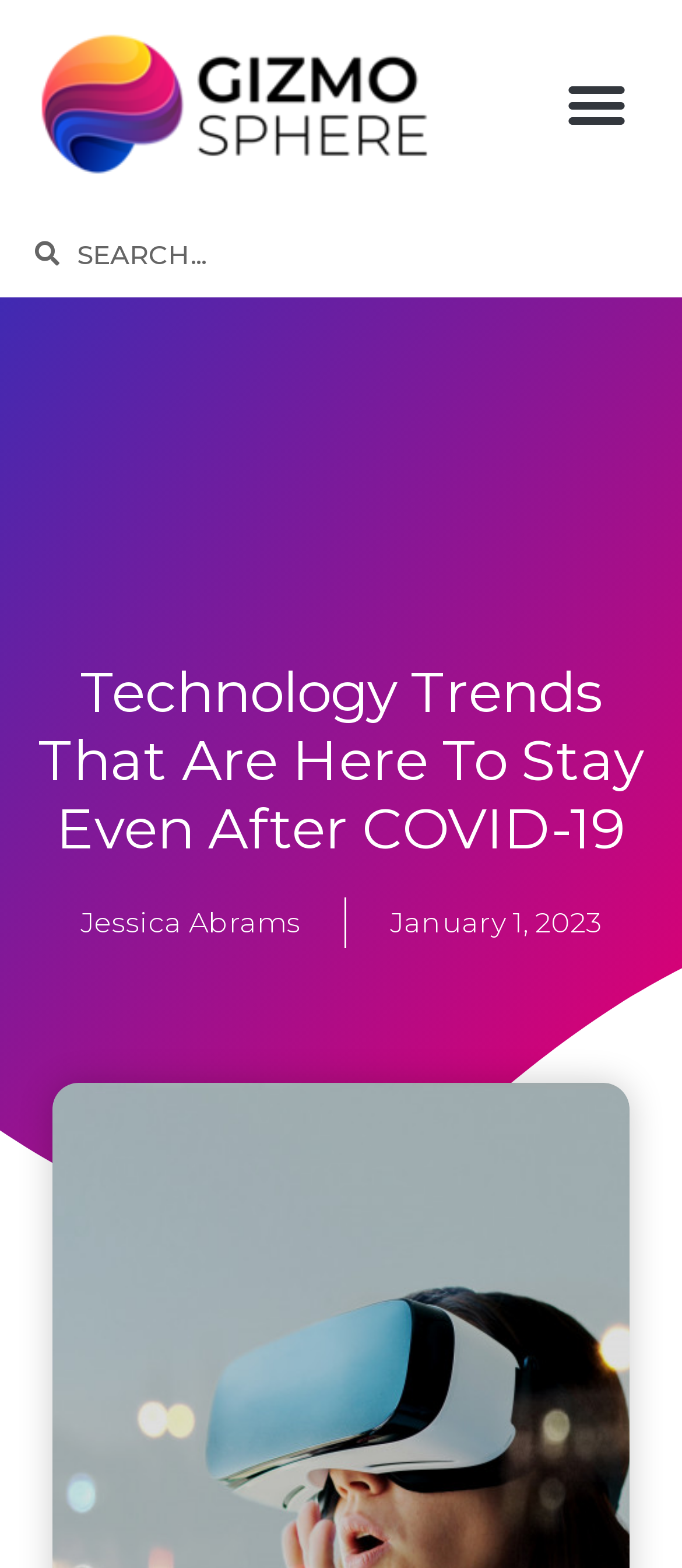Can you locate the main headline on this webpage and provide its text content?

Technology Trends That Are Here To Stay Even After COVID-19